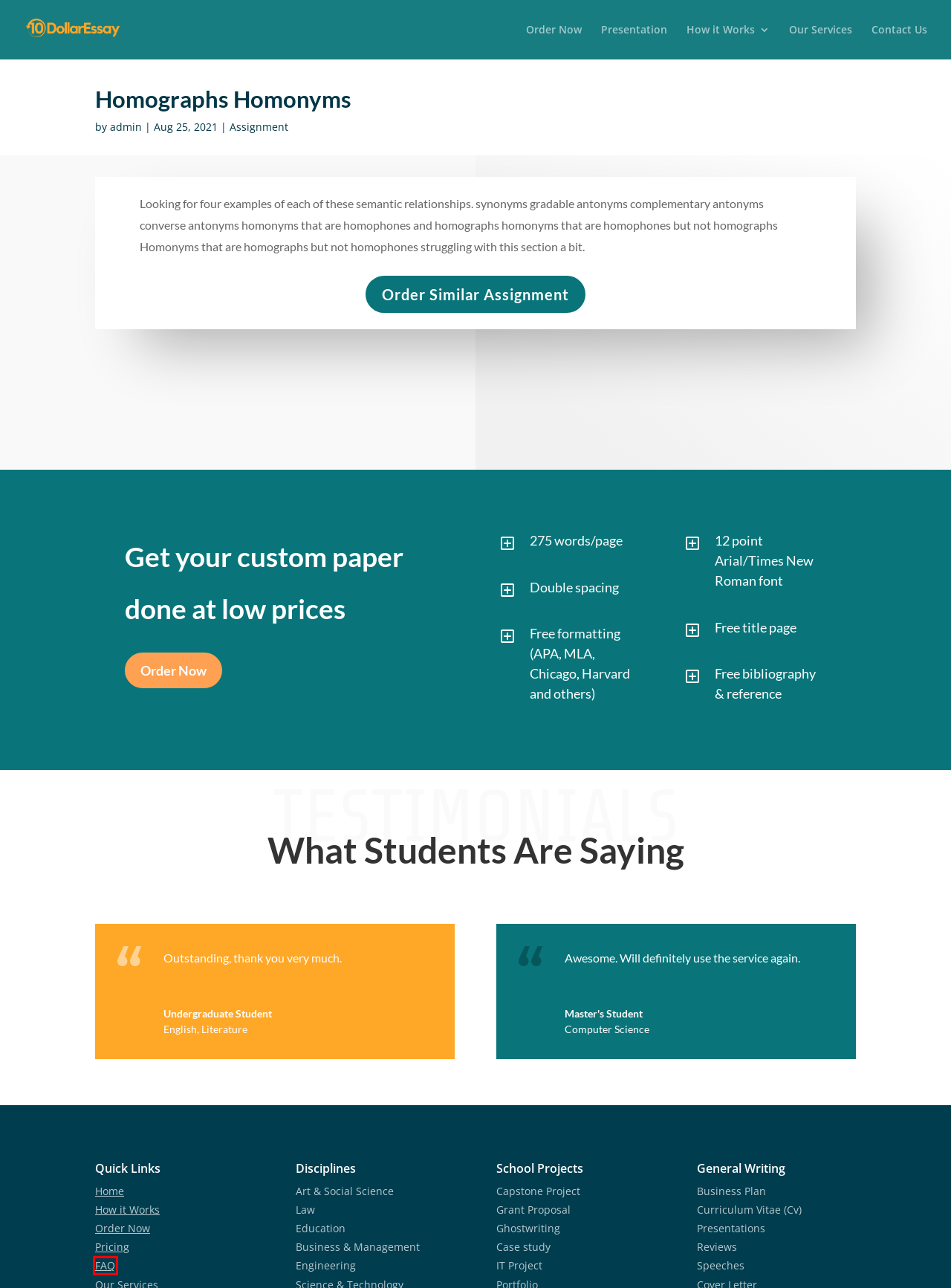You see a screenshot of a webpage with a red bounding box surrounding an element. Pick the webpage description that most accurately represents the new webpage after interacting with the element in the red bounding box. The options are:
A. Our Services – The cheapest Essay Writing Service
B. The cheapest Essay Writing Service  – 10DollarEssay
C. How it Works – The cheapest Essay Writing Service
D. Contact Us – The cheapest Essay Writing Service
E. EmailMe Form - 10 Dollar Essay
F. FAQ – The cheapest Essay Writing Service
G. admin – The cheapest Essay Writing Service
H. Pricing and Quality – The cheapest Essay Writing Service

F